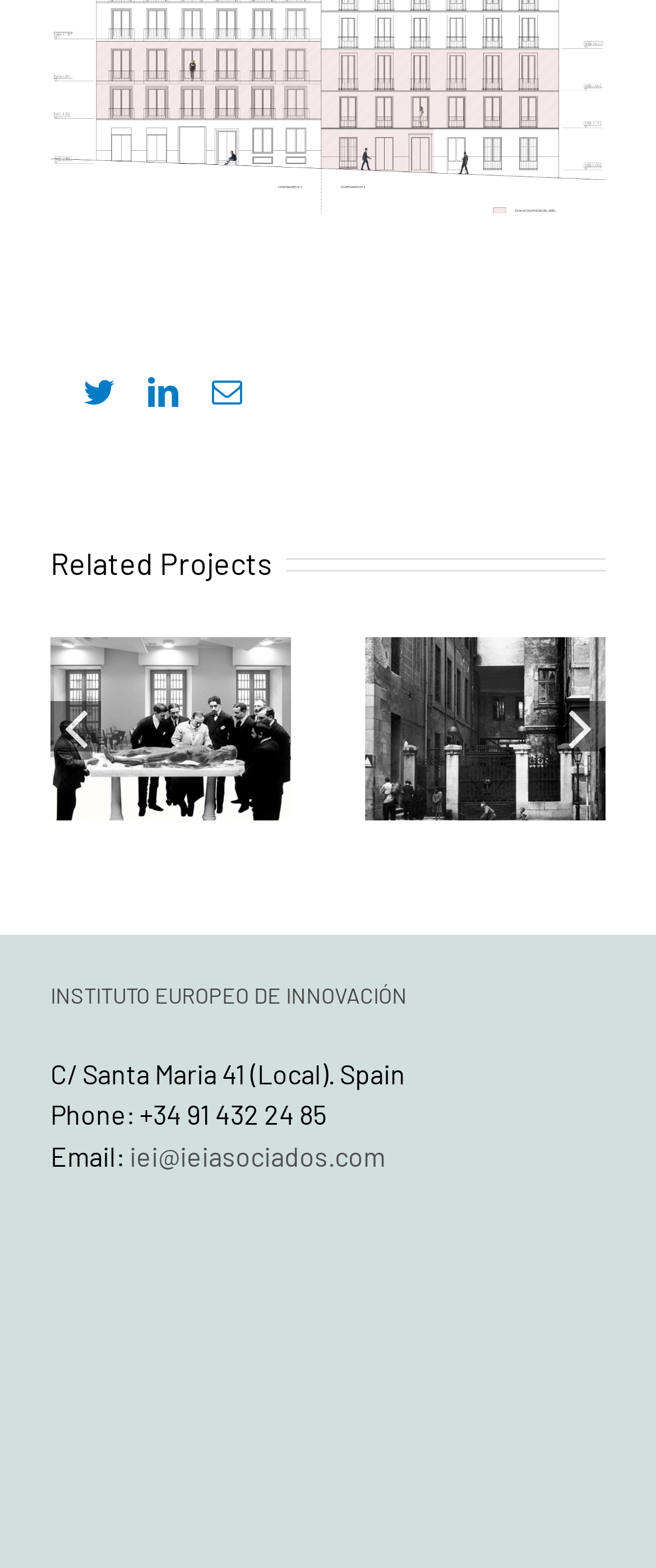Show me the bounding box coordinates of the clickable region to achieve the task as per the instruction: "Visit LinkedIn page".

[0.226, 0.24, 0.272, 0.259]